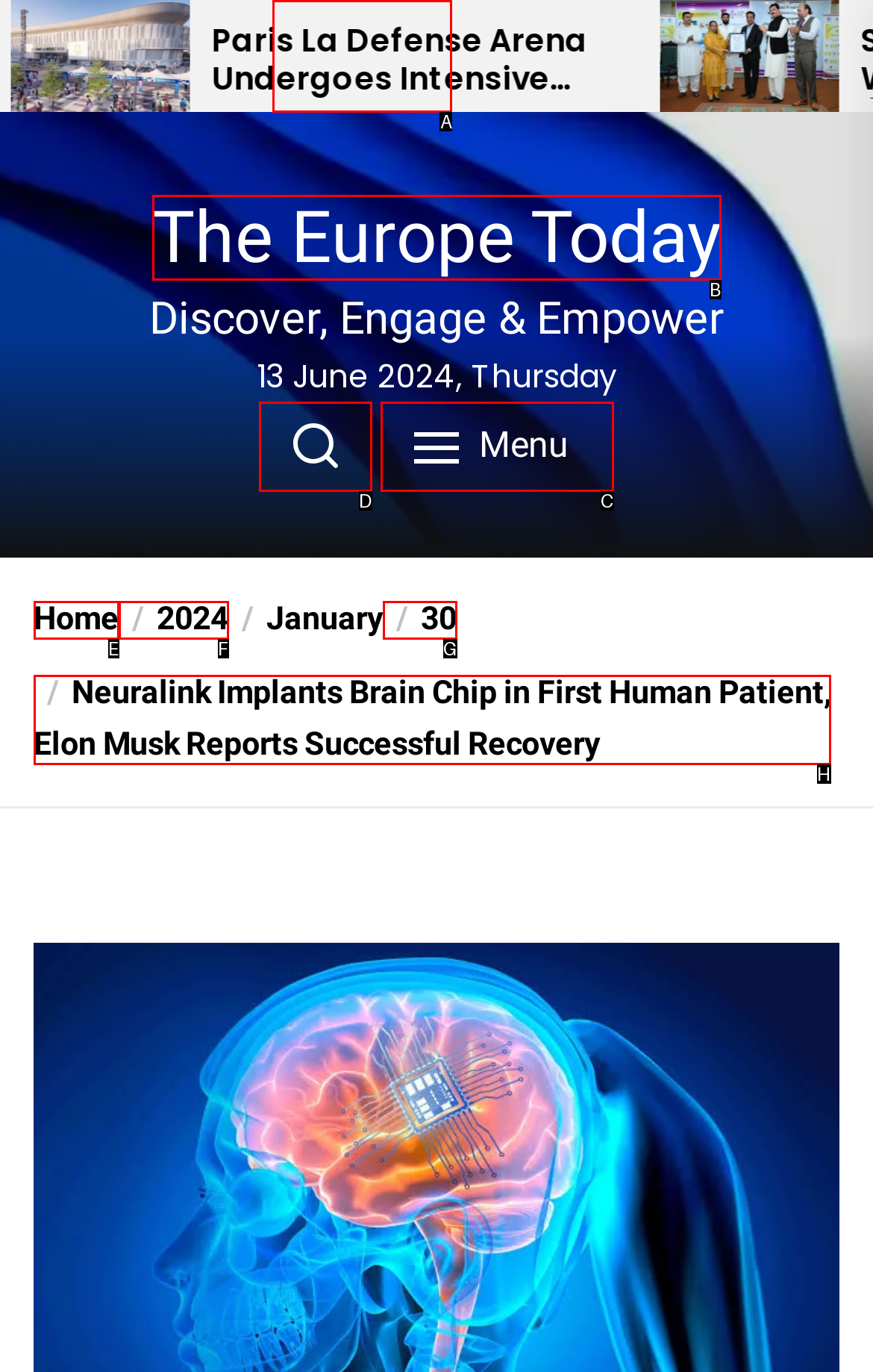Point out the correct UI element to click to carry out this instruction: search for something
Answer with the letter of the chosen option from the provided choices directly.

D